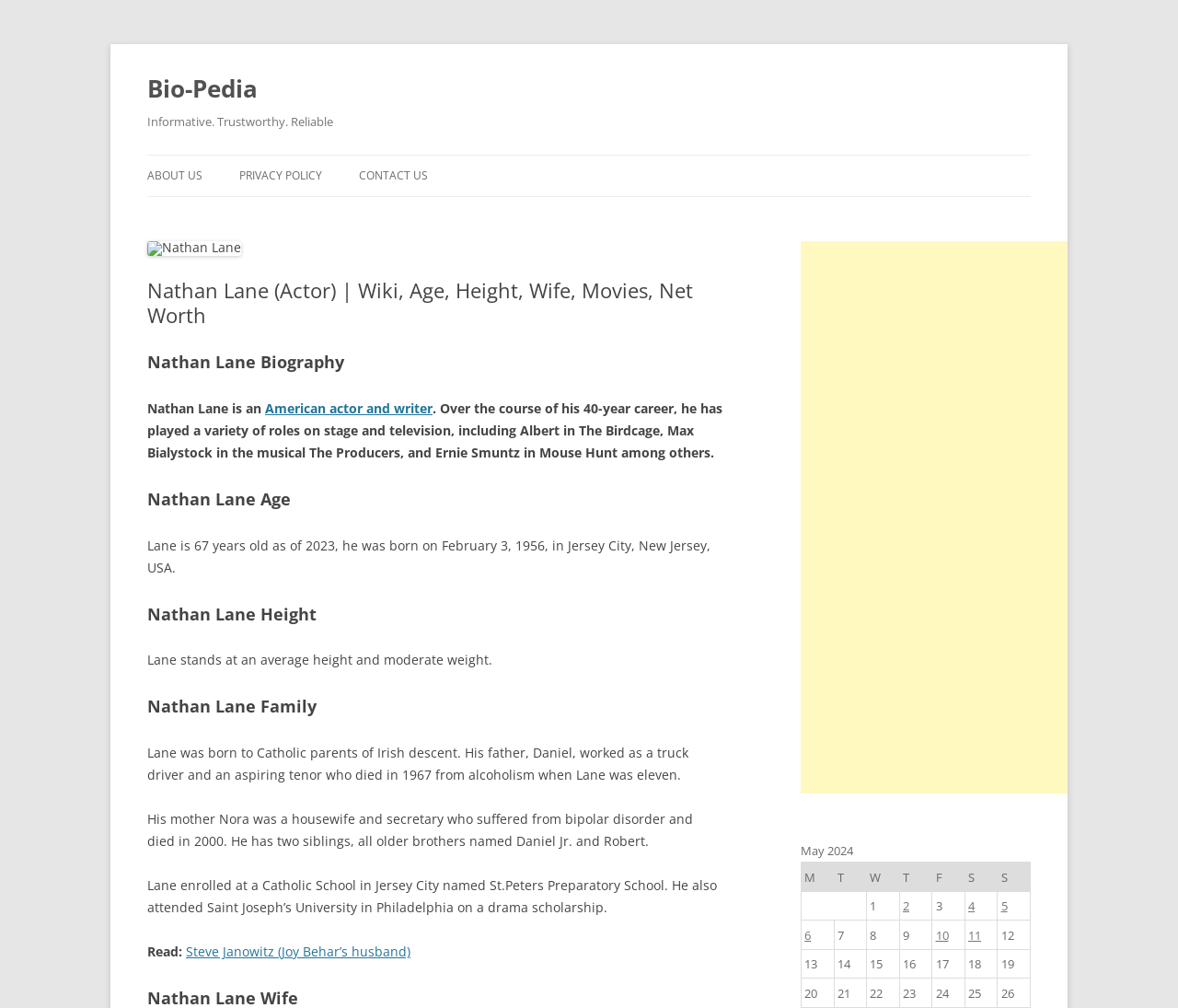Please specify the bounding box coordinates in the format (top-left x, top-left y, bottom-right x, bottom-right y), with all values as floating point numbers between 0 and 1. Identify the bounding box of the UI element described by: American actor and writer

[0.225, 0.396, 0.367, 0.414]